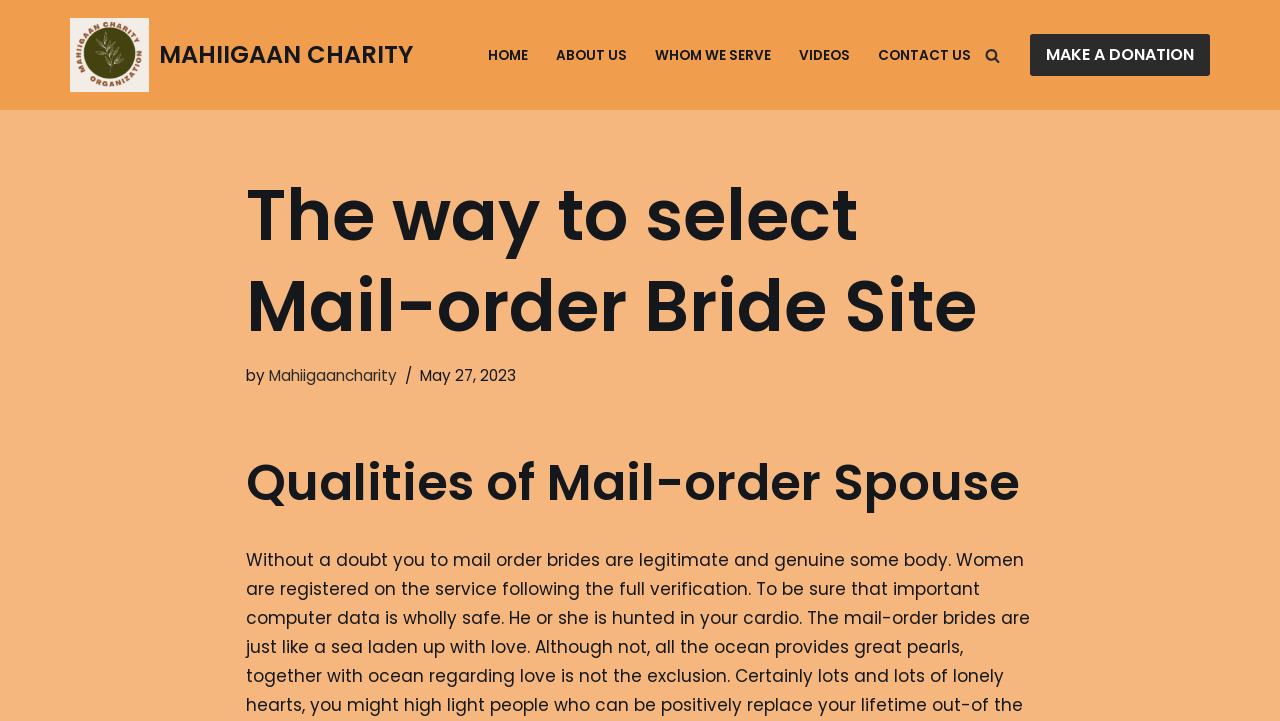Please determine and provide the text content of the webpage's heading.

The way to select Mail-order Bride Site